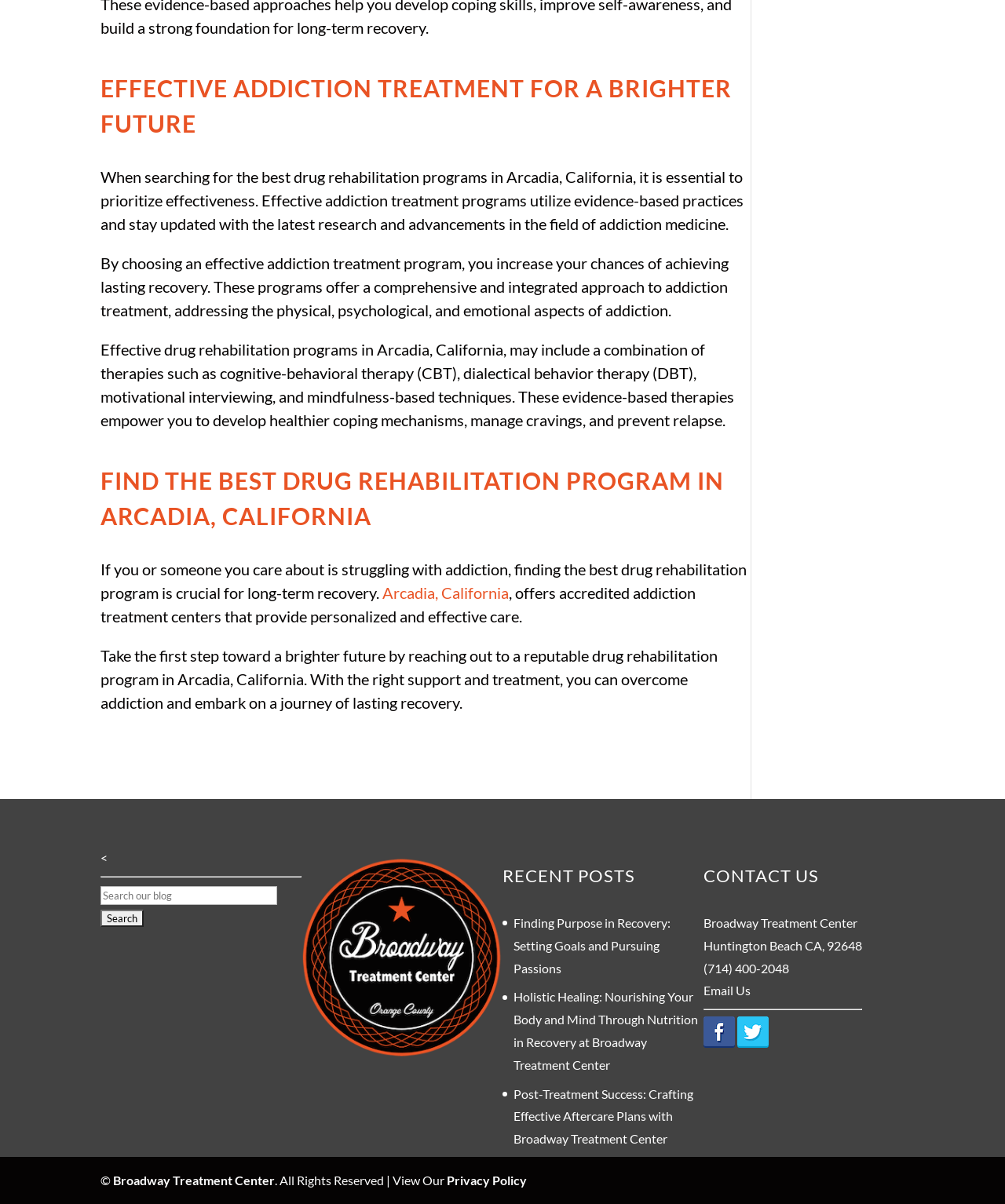Calculate the bounding box coordinates of the UI element given the description: "Broadway Treatment Center".

[0.112, 0.974, 0.273, 0.986]